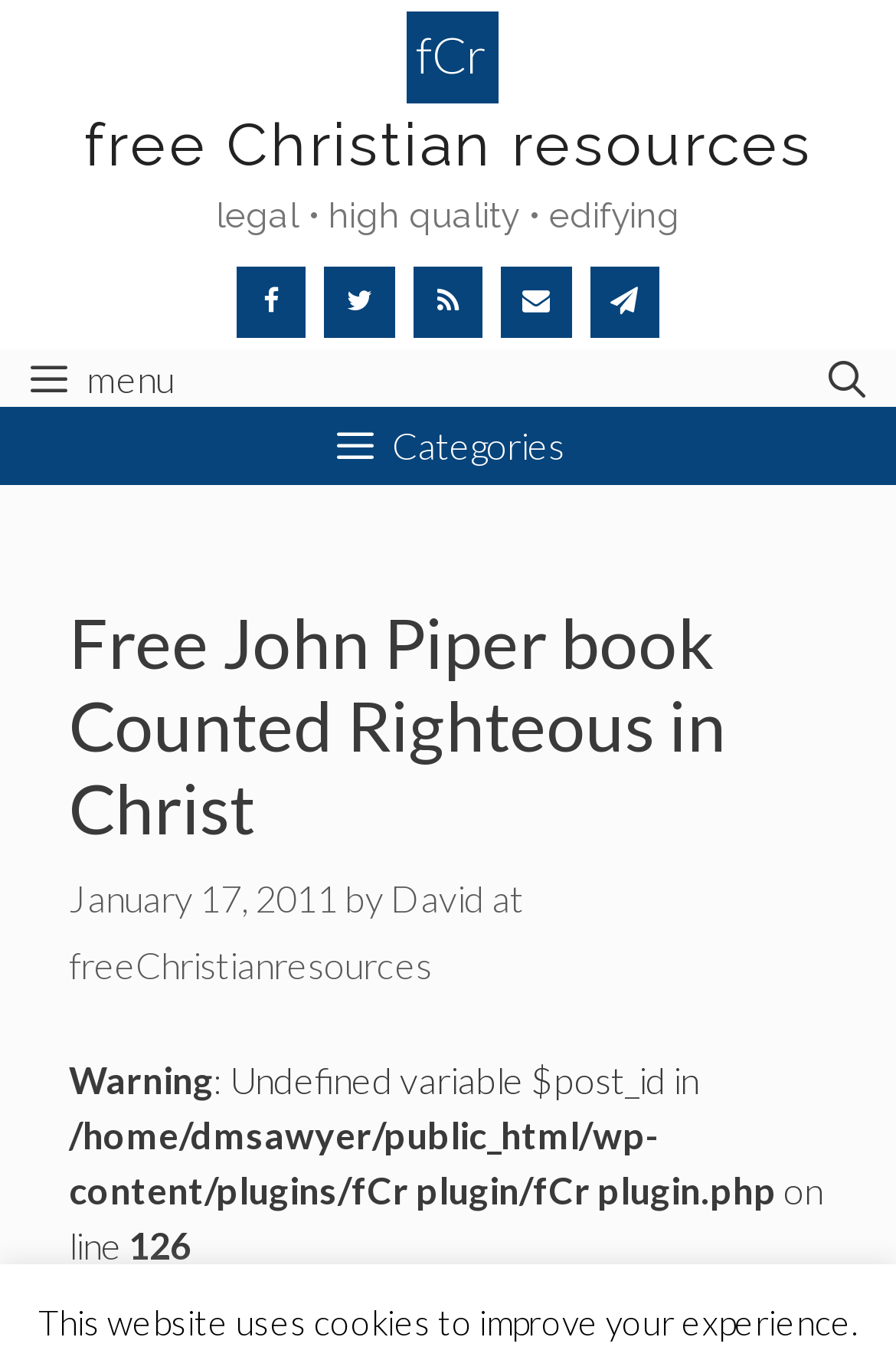Please specify the coordinates of the bounding box for the element that should be clicked to carry out this instruction: "expand menu". The coordinates must be four float numbers between 0 and 1, formatted as [left, top, right, bottom].

None